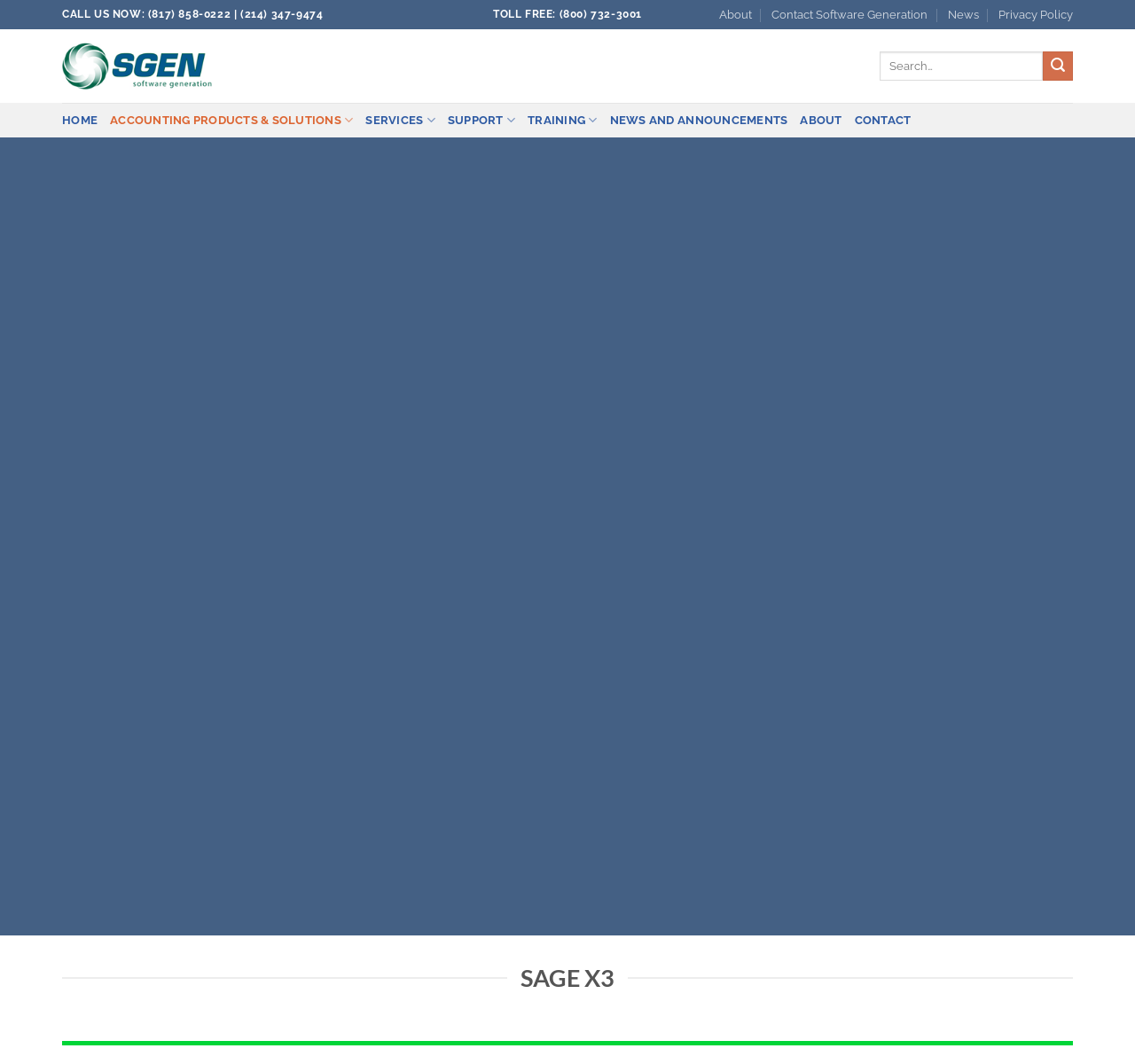Please locate the bounding box coordinates of the element's region that needs to be clicked to follow the instruction: "Search for something". The bounding box coordinates should be provided as four float numbers between 0 and 1, i.e., [left, top, right, bottom].

[0.775, 0.048, 0.945, 0.076]